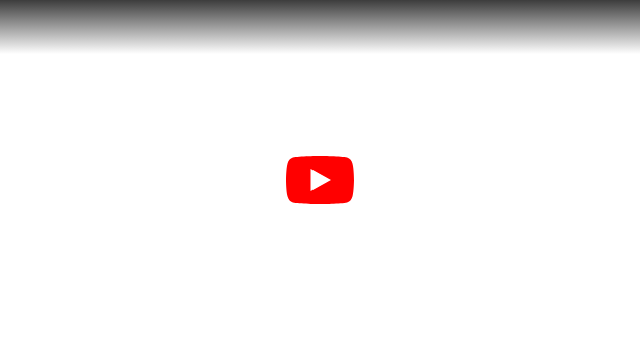Detail every aspect of the image in your description.

The image features a prominent red play button icon, commonly associated with video playback, set against a clean white background. This distinctive design, often recognized as a symbol for video content, indicates that it is intended to start or play a video. The button is centrally positioned, emphasizing its role as a focal point for user interaction within the interface. The simplicity of the design invites viewers to engage with the content it represents, making it a key visual element on the page.